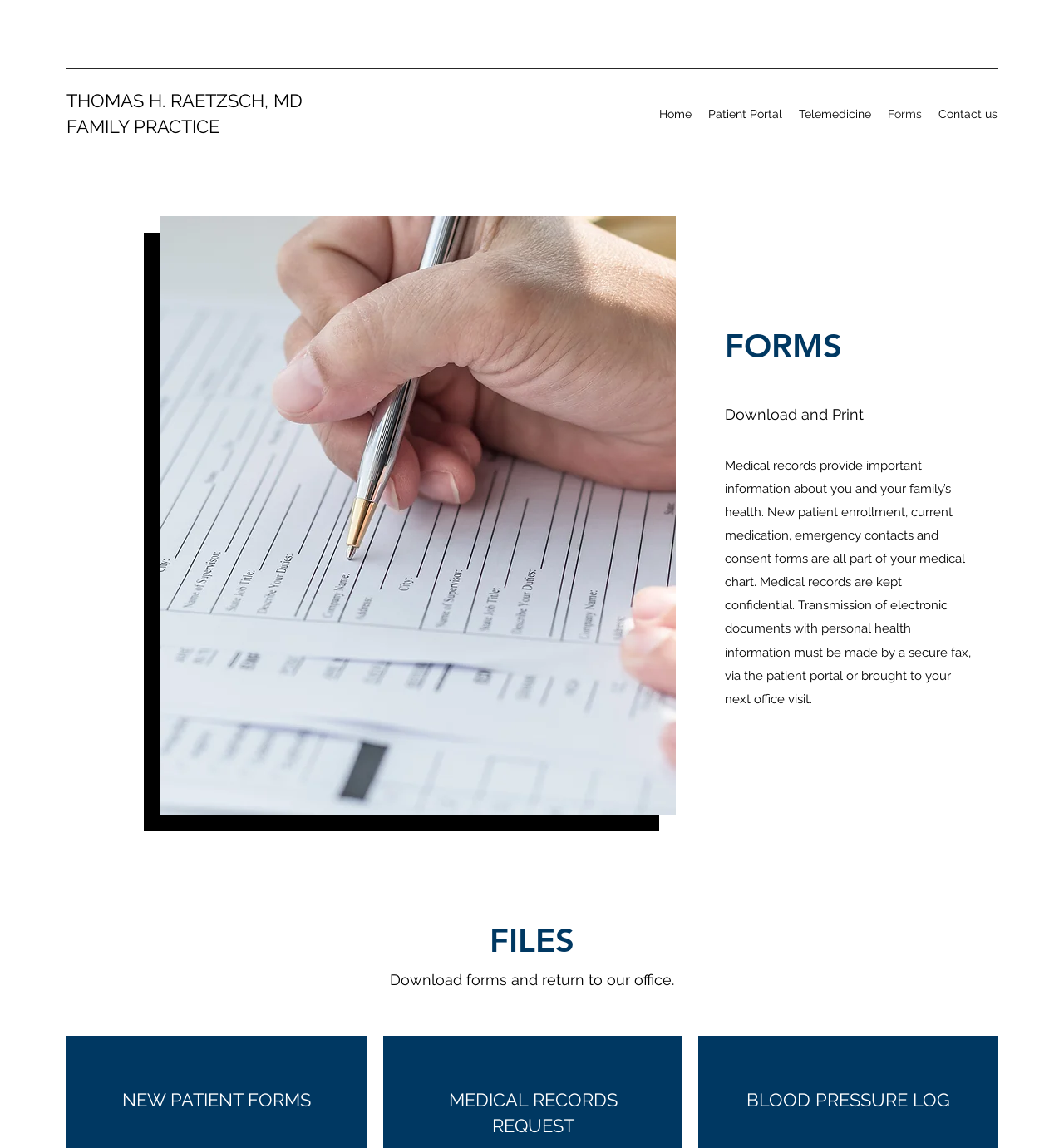Extract the bounding box coordinates for the UI element described as: "Forms".

[0.827, 0.088, 0.874, 0.11]